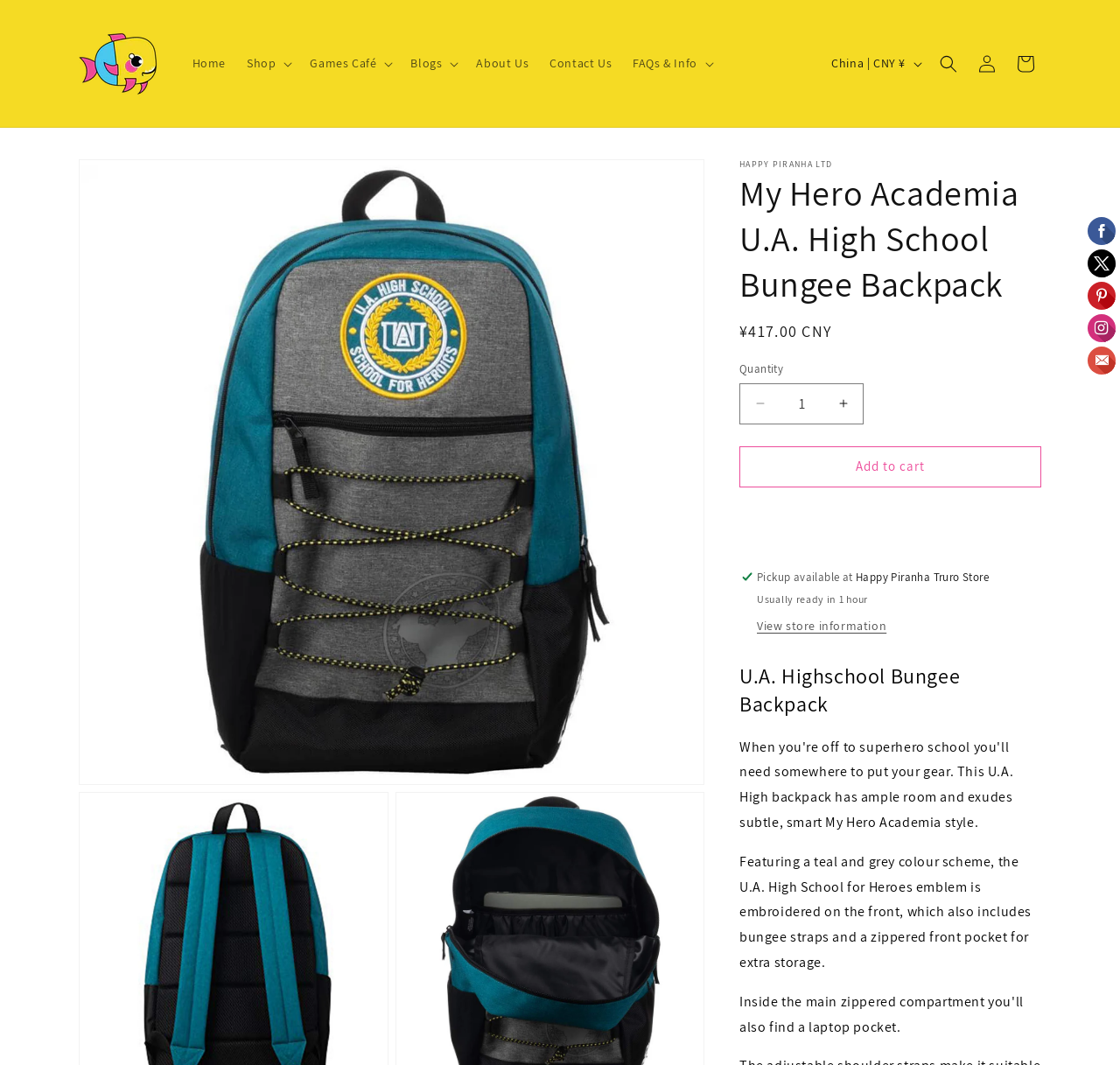Deliver a detailed narrative of the webpage's visual and textual elements.

The webpage is about a product, specifically a My Hero Academia U.A. High School Bungee Backpack, sold by Happy Piranha. At the top left, there is a logo of Happy Piranha, accompanied by a link to the website's homepage. To the right of the logo, there are several navigation links, including "Home", "Games Café", "Blogs", "About Us", "Contact Us", and "FAQs & Info". 

Below the navigation links, there is a section for selecting a country or region, with a default option of "China | CNY ¥". Next to it, there is a search button and links to log in and view the cart.

The main content of the page is dedicated to the product, with a large image of the backpack taking up most of the space. Above the image, there is a link to skip to product information. Below the image, there is a heading with the product name, followed by a section with the regular price of ¥417.00 CNY.

Underneath the price, there is a section for selecting the quantity, with buttons to decrease and increase the quantity, as well as a spin button to input the desired quantity. Next to it, there is an "Add to cart" button.

Further down, there is information about pickup availability at the Happy Piranha Truro Store, with a note that it is usually ready in 1 hour. There is also a button to view store information. 

Finally, there is a detailed product description, which mentions the teal and grey color scheme, the U.A. High School for Heroes emblem, bungee straps, and a zippered front pocket for extra storage.